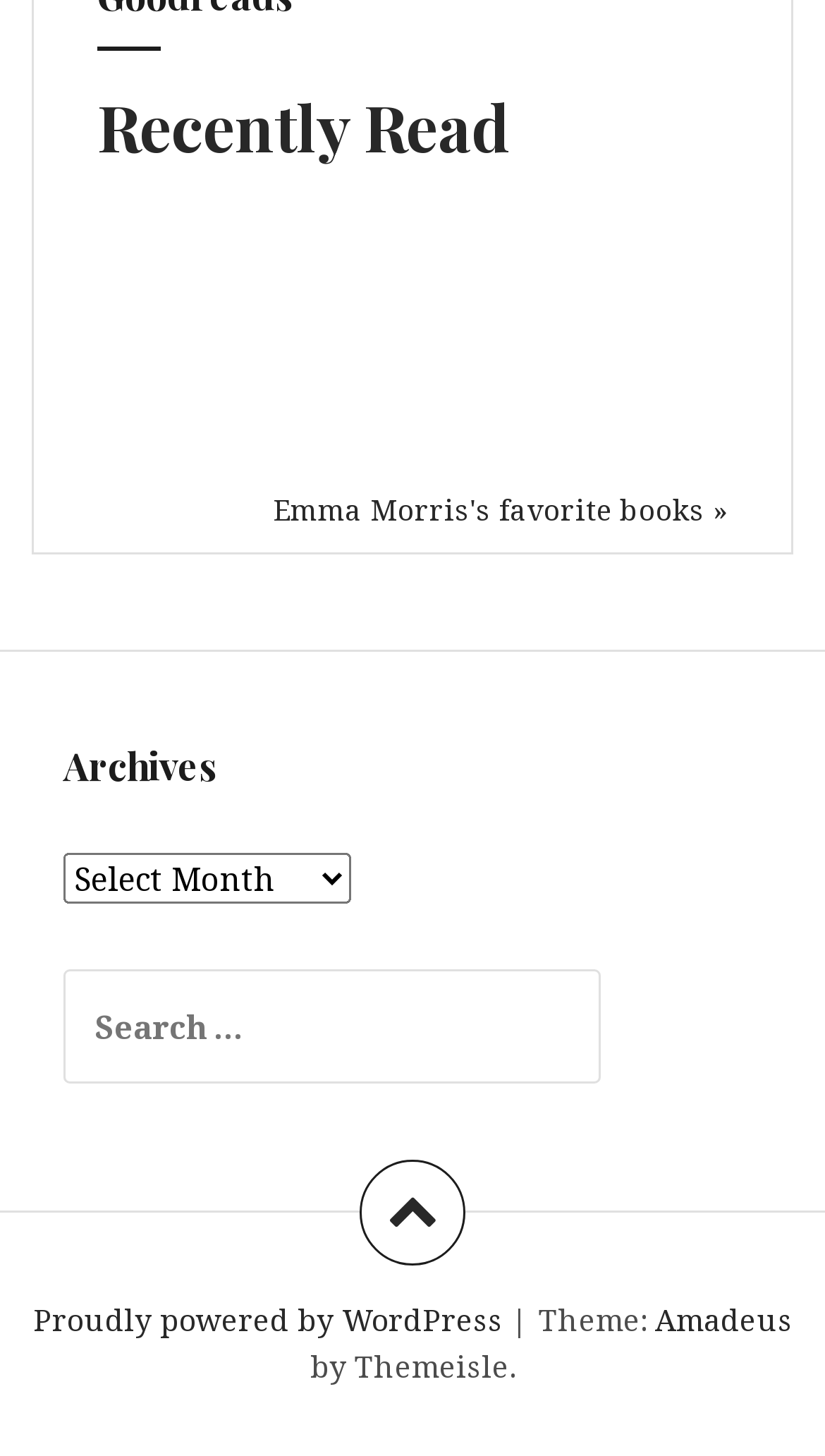Locate the bounding box coordinates of the clickable area to execute the instruction: "Click on 'Recently Read'". Provide the coordinates as four float numbers between 0 and 1, represented as [left, top, right, bottom].

[0.118, 0.058, 0.618, 0.116]